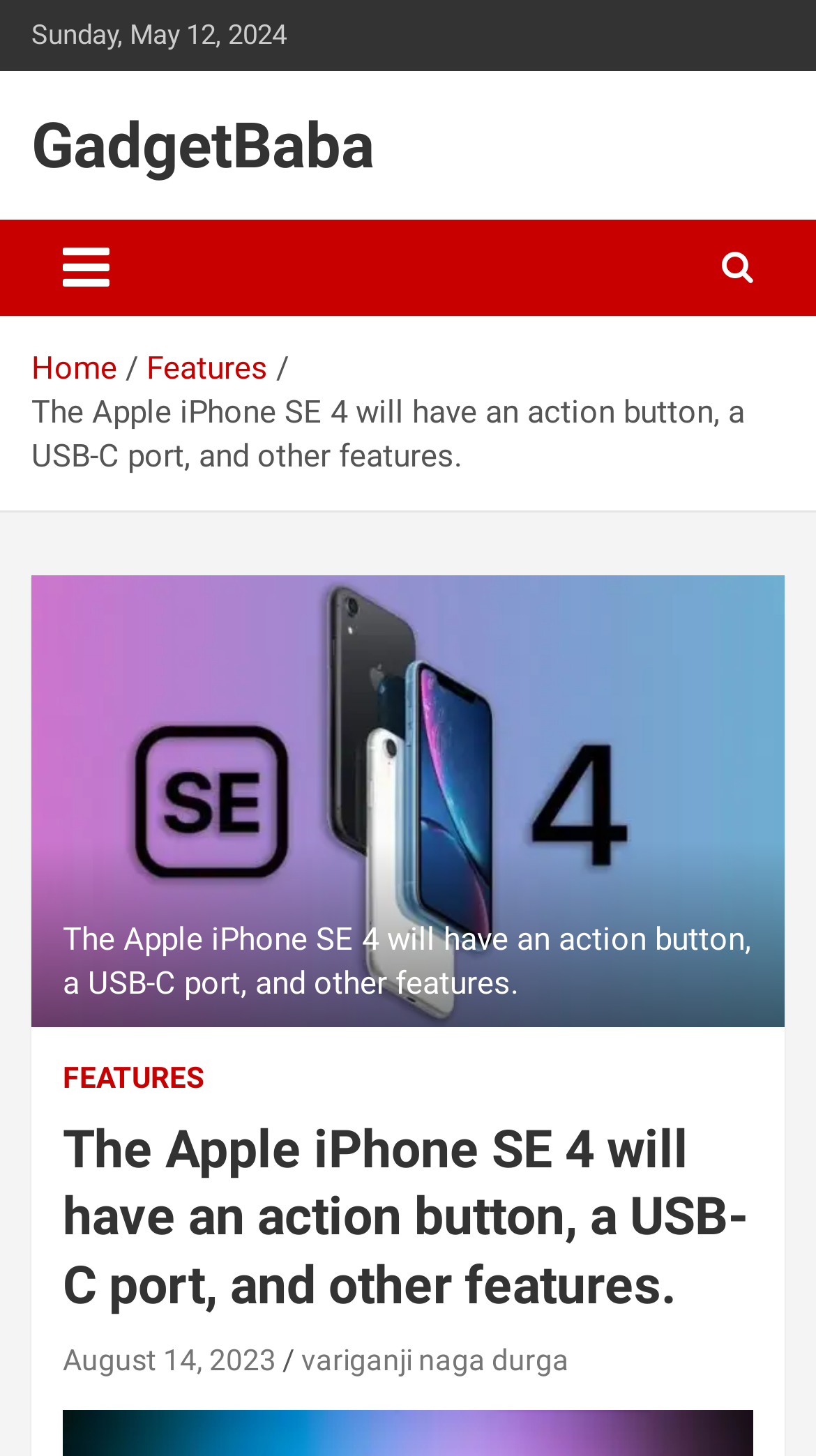Answer the question using only one word or a concise phrase: How many navigation links are there?

2